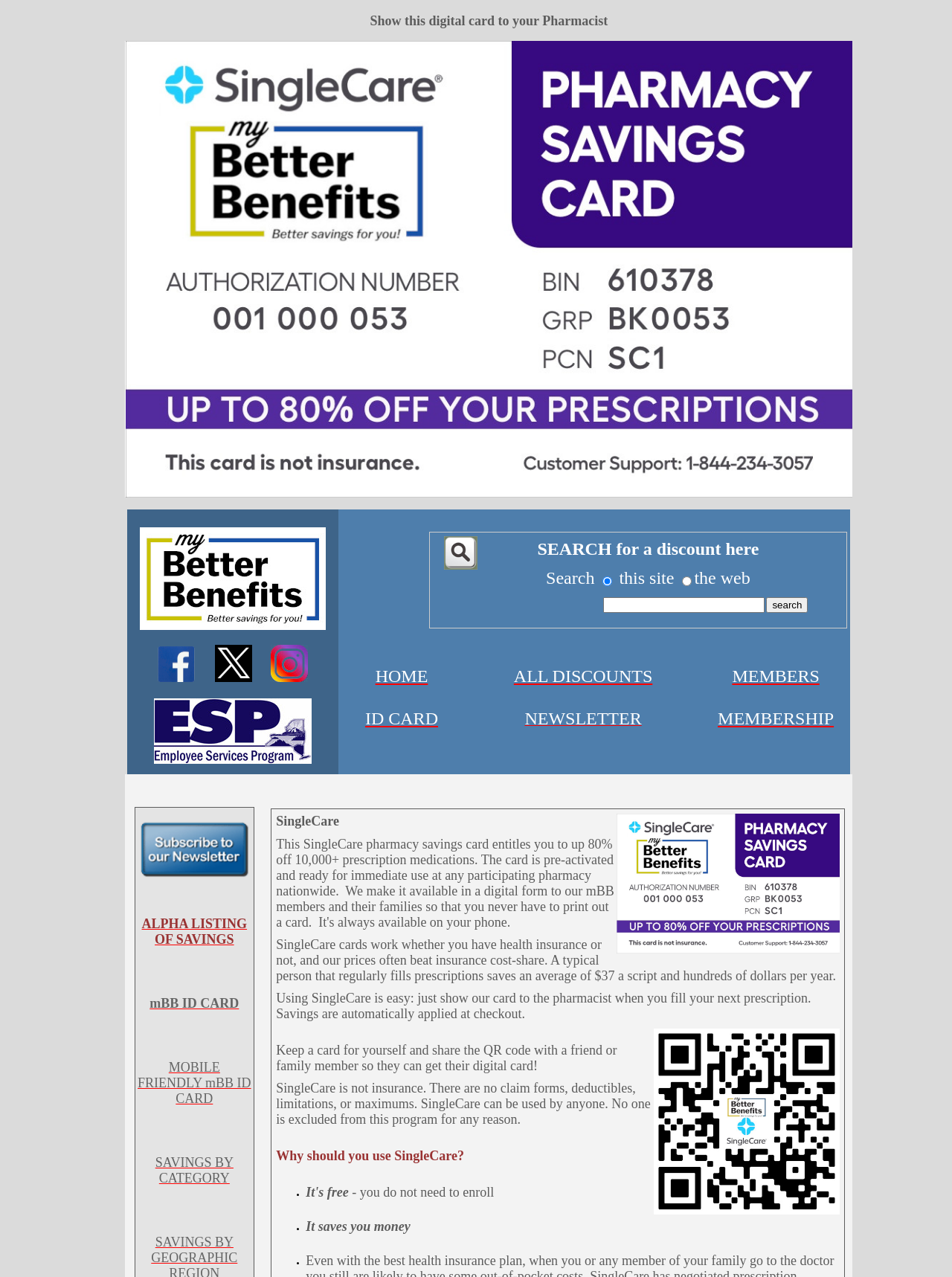Please determine the bounding box coordinates of the element to click on in order to accomplish the following task: "Click HOME". Ensure the coordinates are four float numbers ranging from 0 to 1, i.e., [left, top, right, bottom].

[0.394, 0.522, 0.449, 0.537]